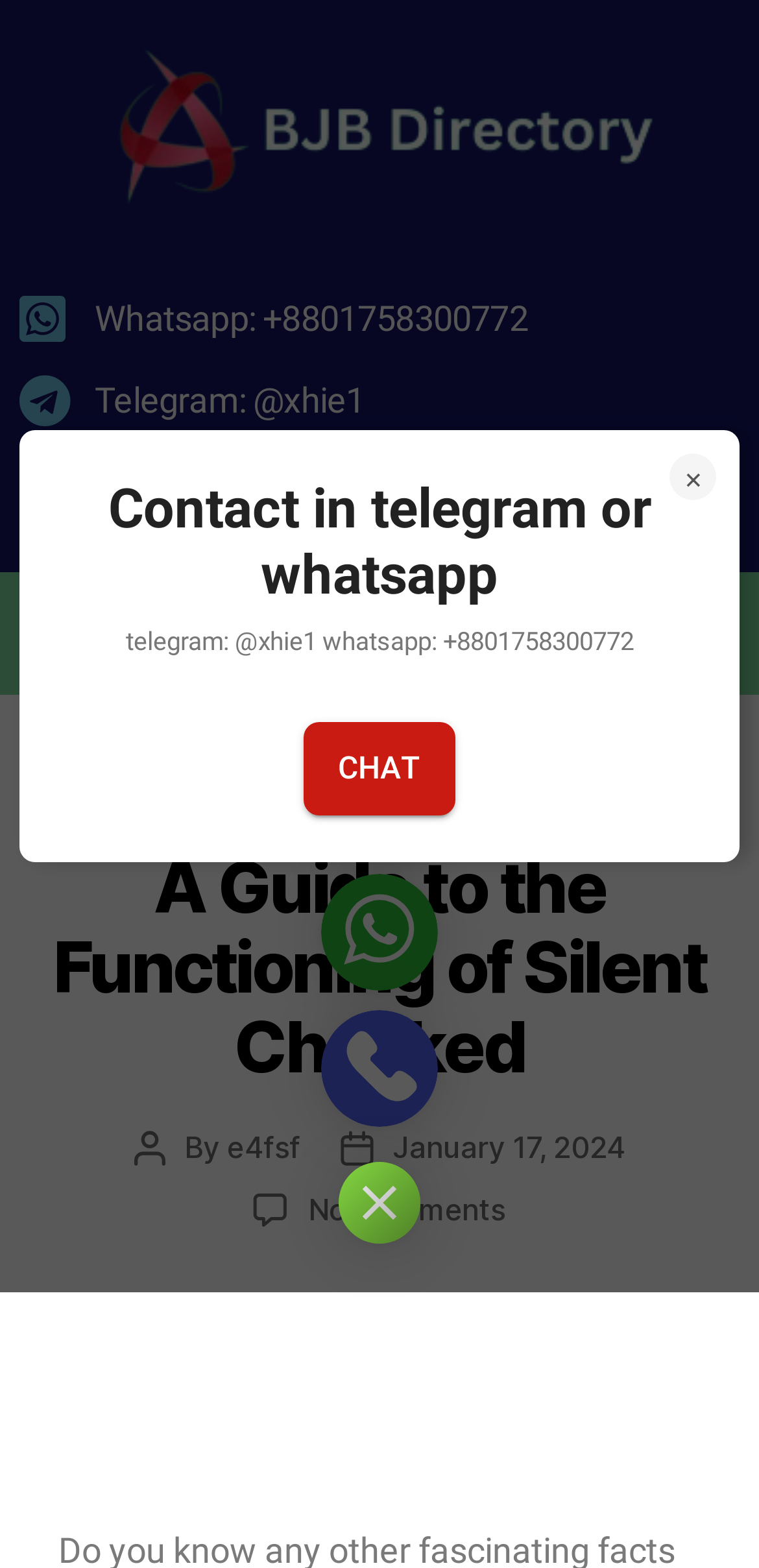Can you specify the bounding box coordinates for the region that should be clicked to fulfill this instruction: "Switch to English".

[0.386, 0.303, 0.485, 0.346]